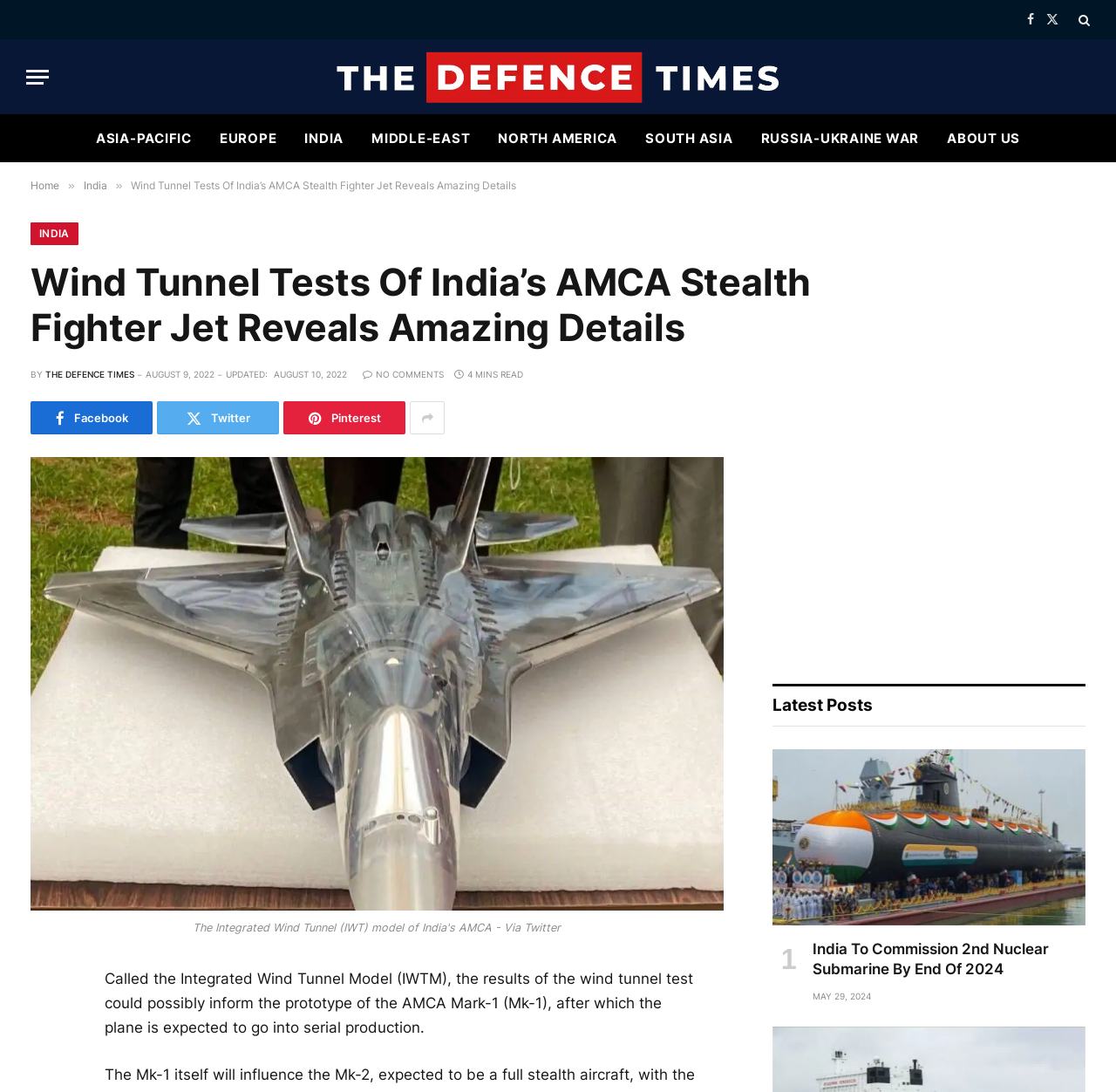Pinpoint the bounding box coordinates of the clickable area necessary to execute the following instruction: "Click on the link to The Defence Times". The coordinates should be given as four float numbers between 0 and 1, namely [left, top, right, bottom].

[0.289, 0.036, 0.711, 0.105]